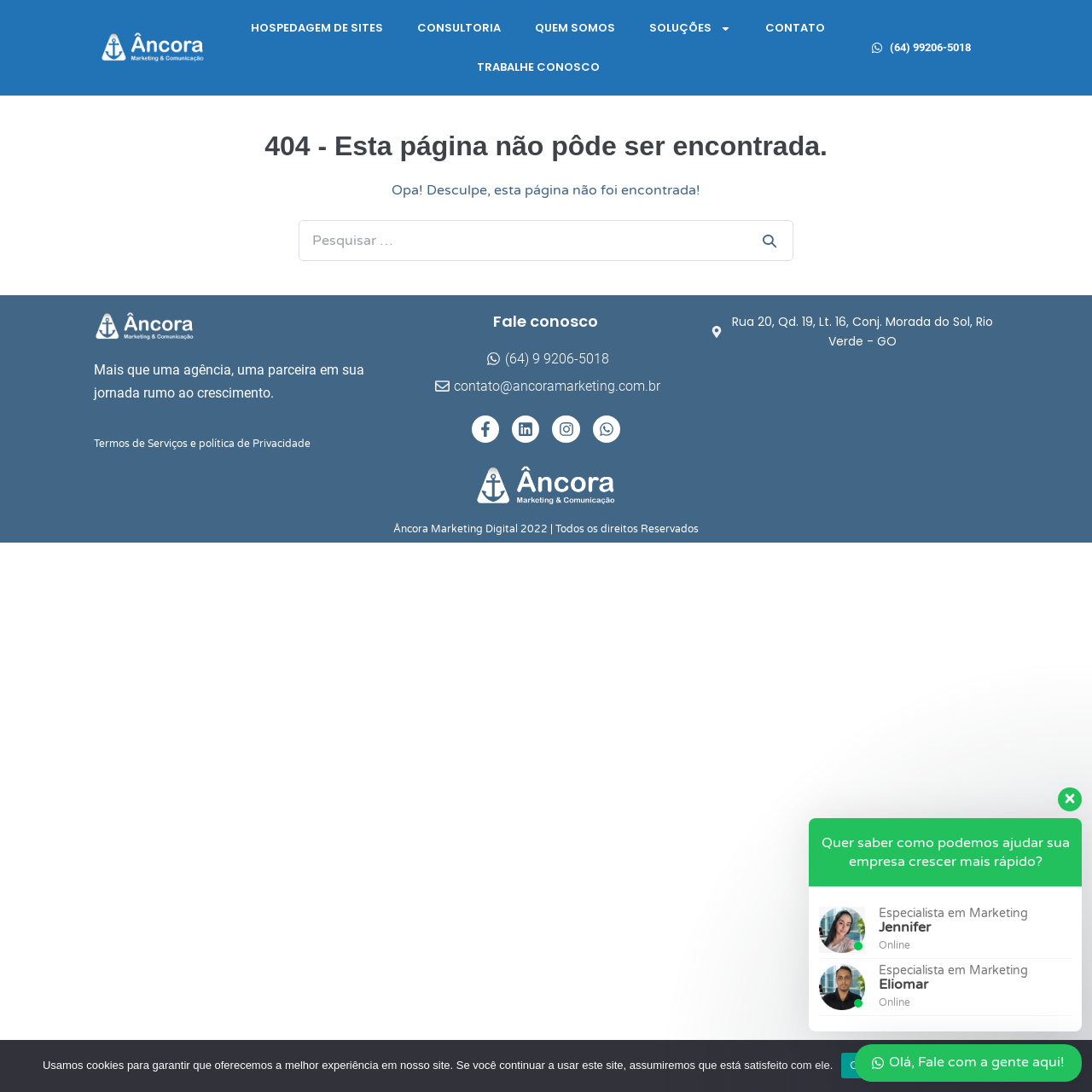Identify the bounding box coordinates for the element that needs to be clicked to fulfill this instruction: "Get in touch with Jennifer". Provide the coordinates in the format of four float numbers between 0 and 1: [left, top, right, bottom].

[0.805, 0.83, 0.941, 0.843]